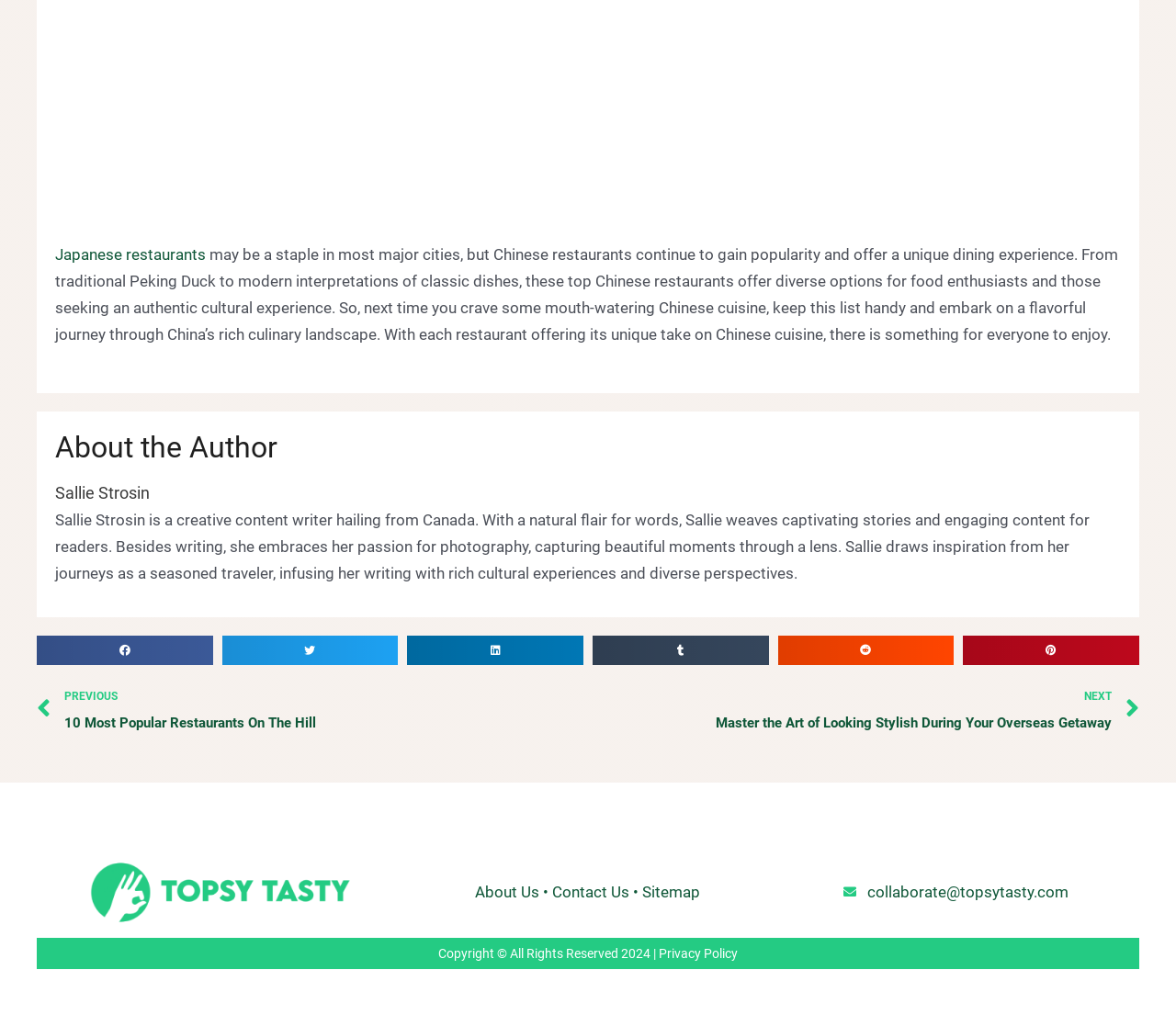Specify the bounding box coordinates of the element's area that should be clicked to execute the given instruction: "Visit the previous article". The coordinates should be four float numbers between 0 and 1, i.e., [left, top, right, bottom].

[0.031, 0.673, 0.5, 0.726]